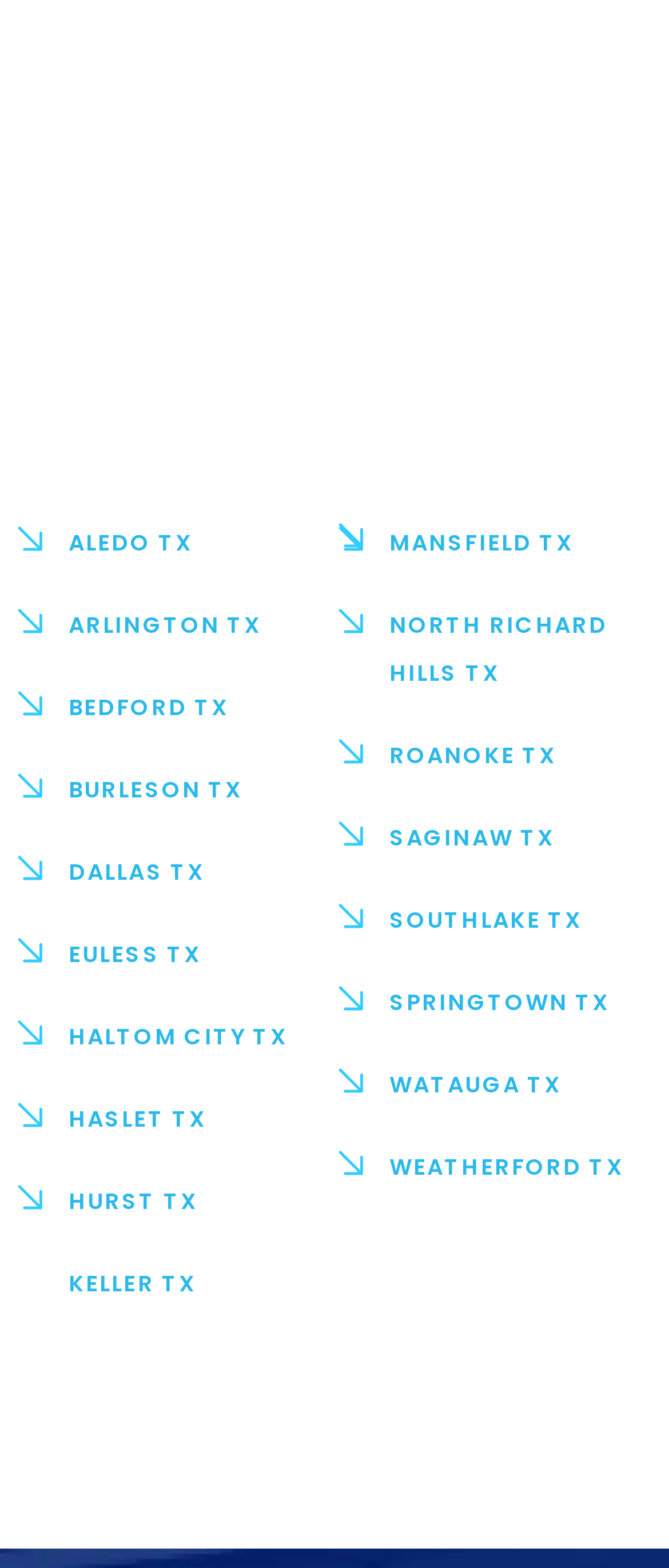What is the first city listed on the webpage?
Answer the question with a single word or phrase by looking at the picture.

Aledo TX